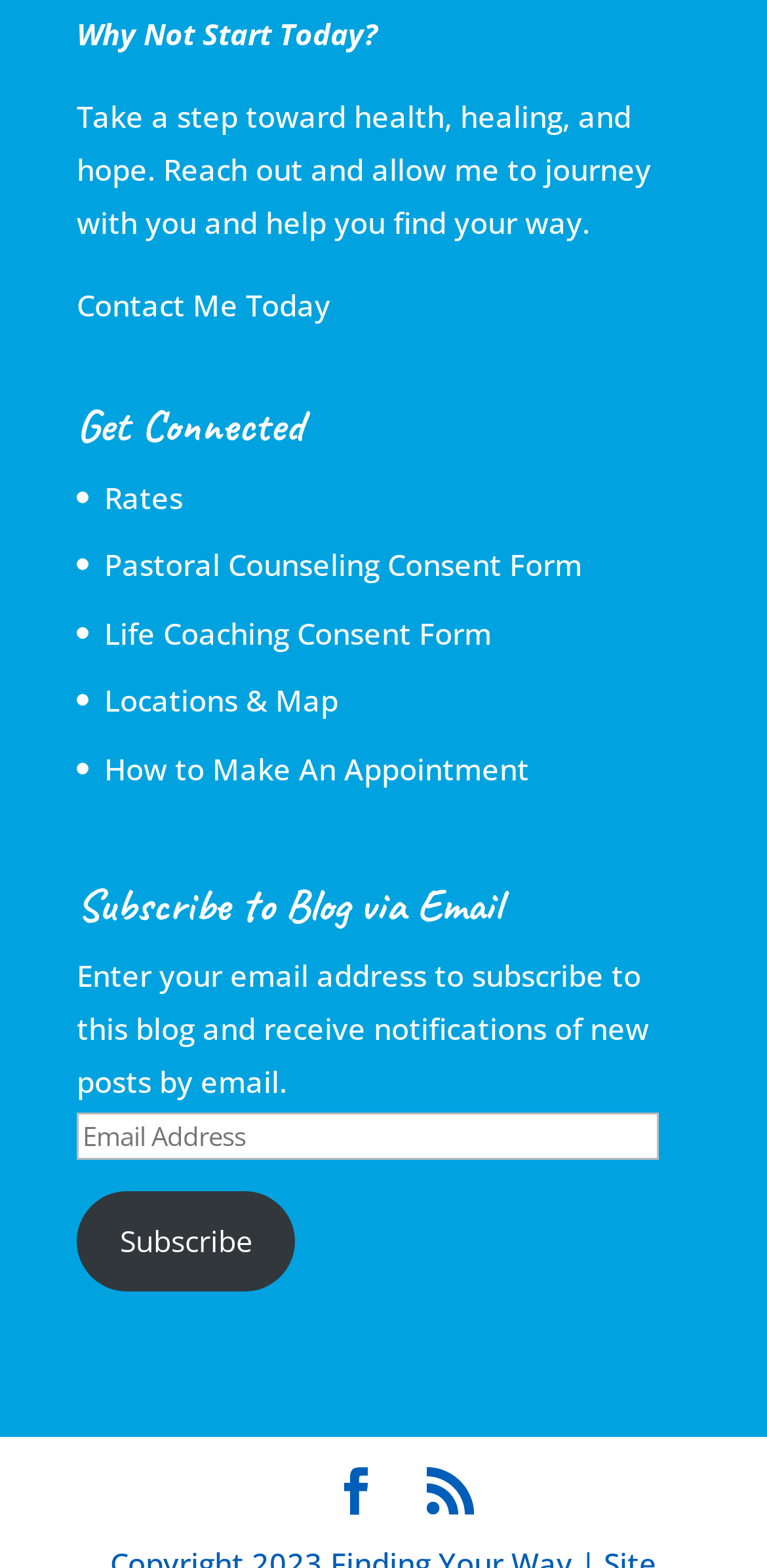Can you determine the bounding box coordinates of the area that needs to be clicked to fulfill the following instruction: "Click 'Locations & Map'"?

[0.136, 0.434, 0.441, 0.459]